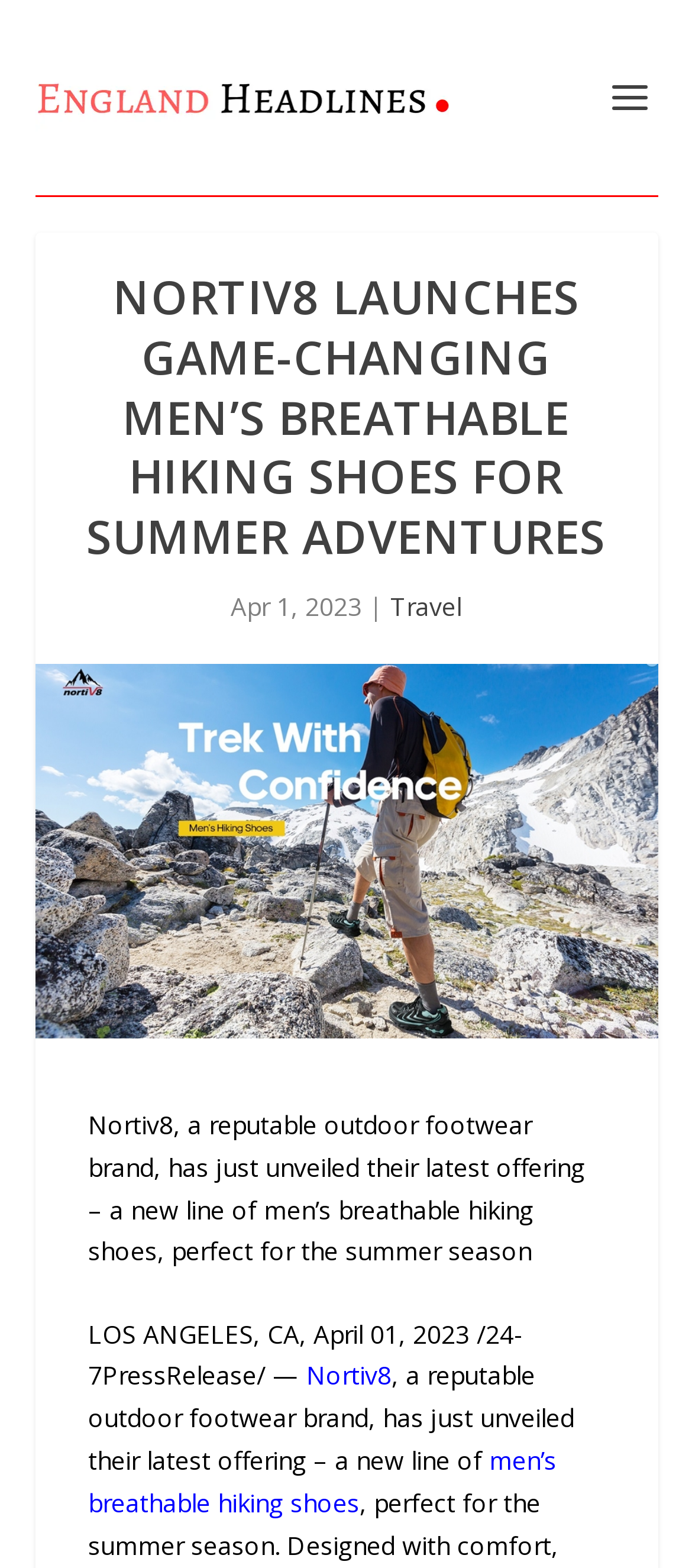Locate the heading on the webpage and return its text.

NORTIV8 LAUNCHES GAME-CHANGING MEN’S BREATHABLE HIKING SHOES FOR SUMMER ADVENTURES